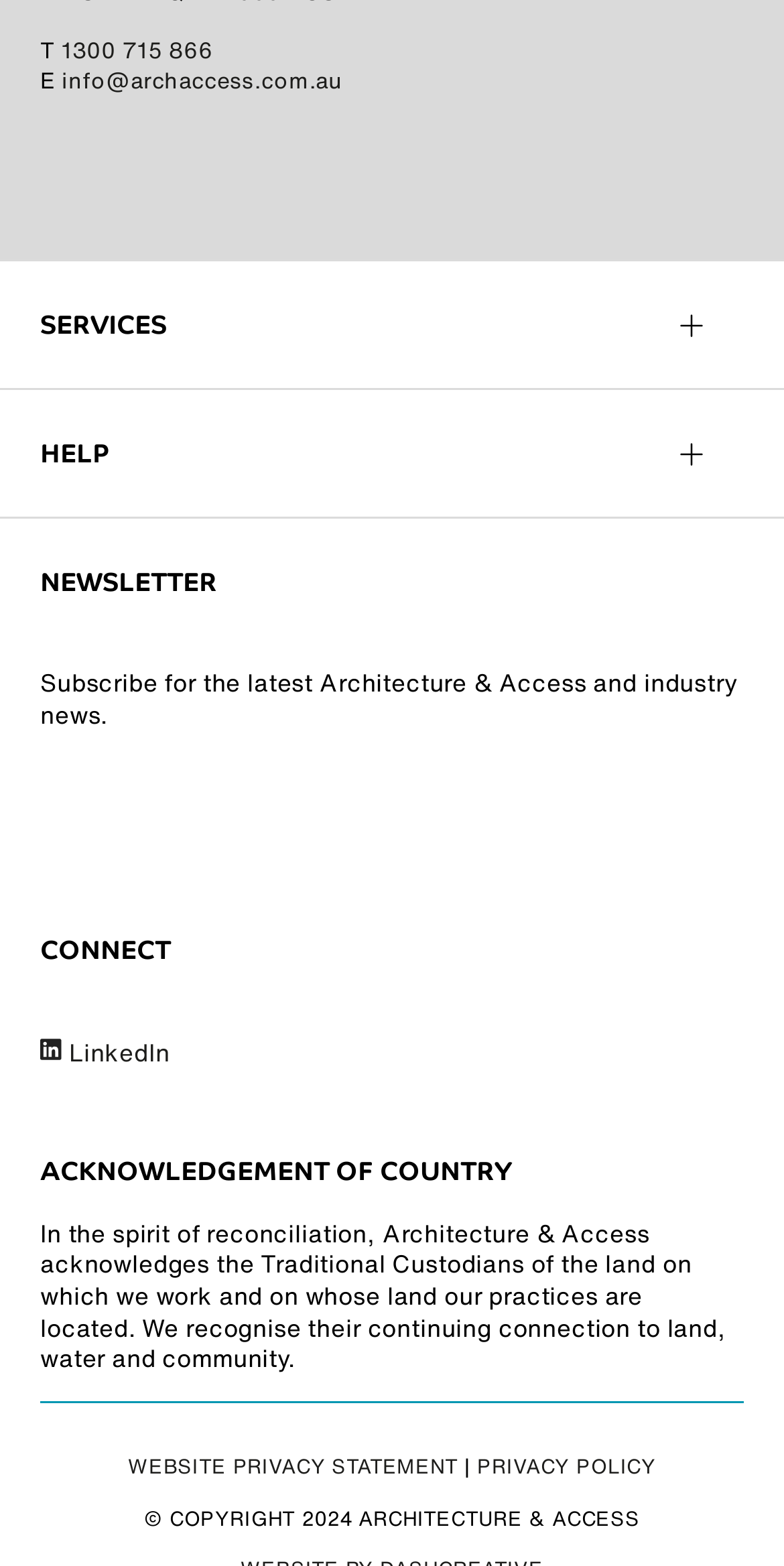Locate the bounding box coordinates of the element you need to click to accomplish the task described by this instruction: "send an email to info@archaccess.com.au".

[0.078, 0.044, 0.438, 0.064]